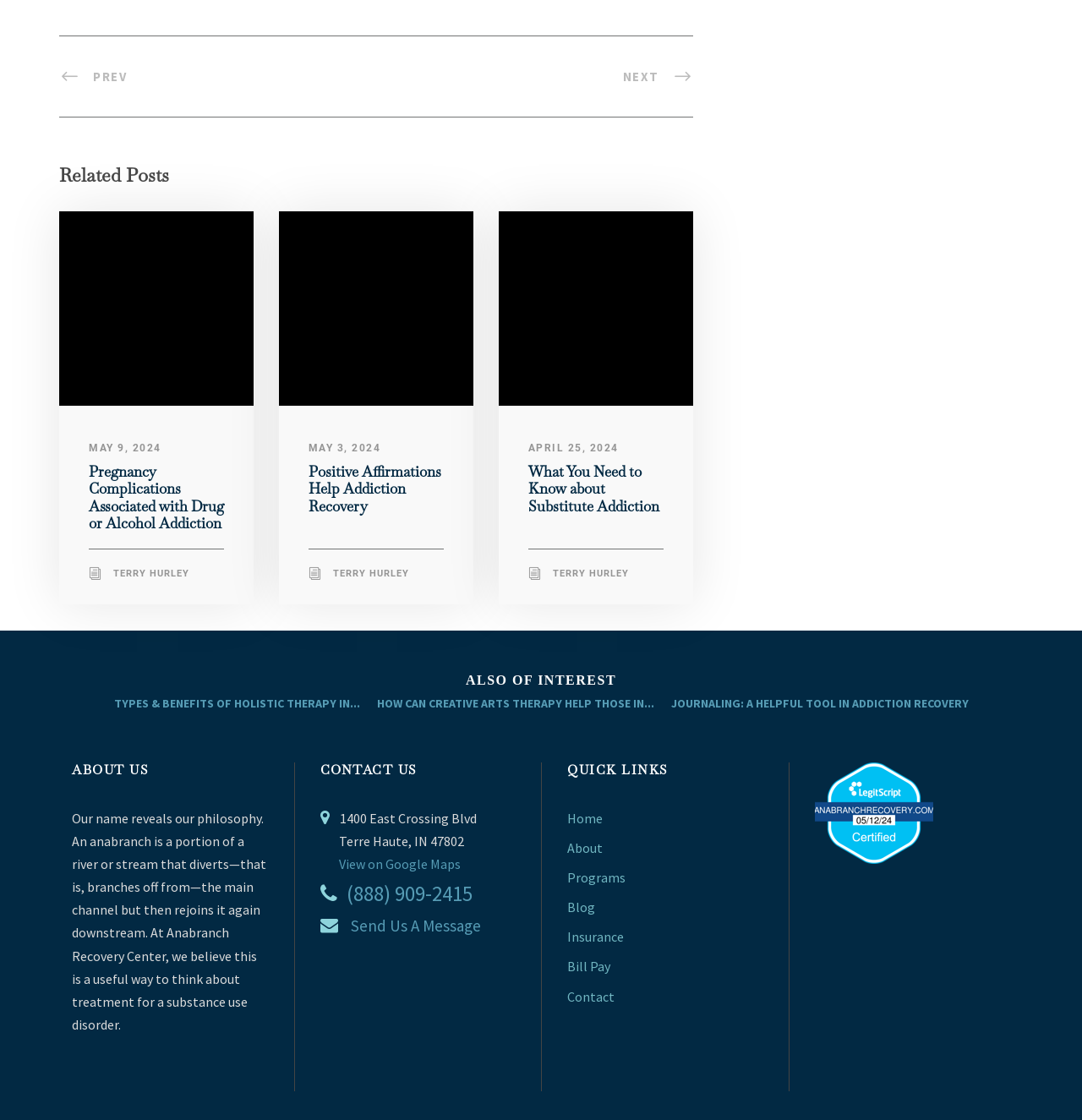Please pinpoint the bounding box coordinates for the region I should click to adhere to this instruction: "View 'Home' page".

[0.524, 0.723, 0.557, 0.738]